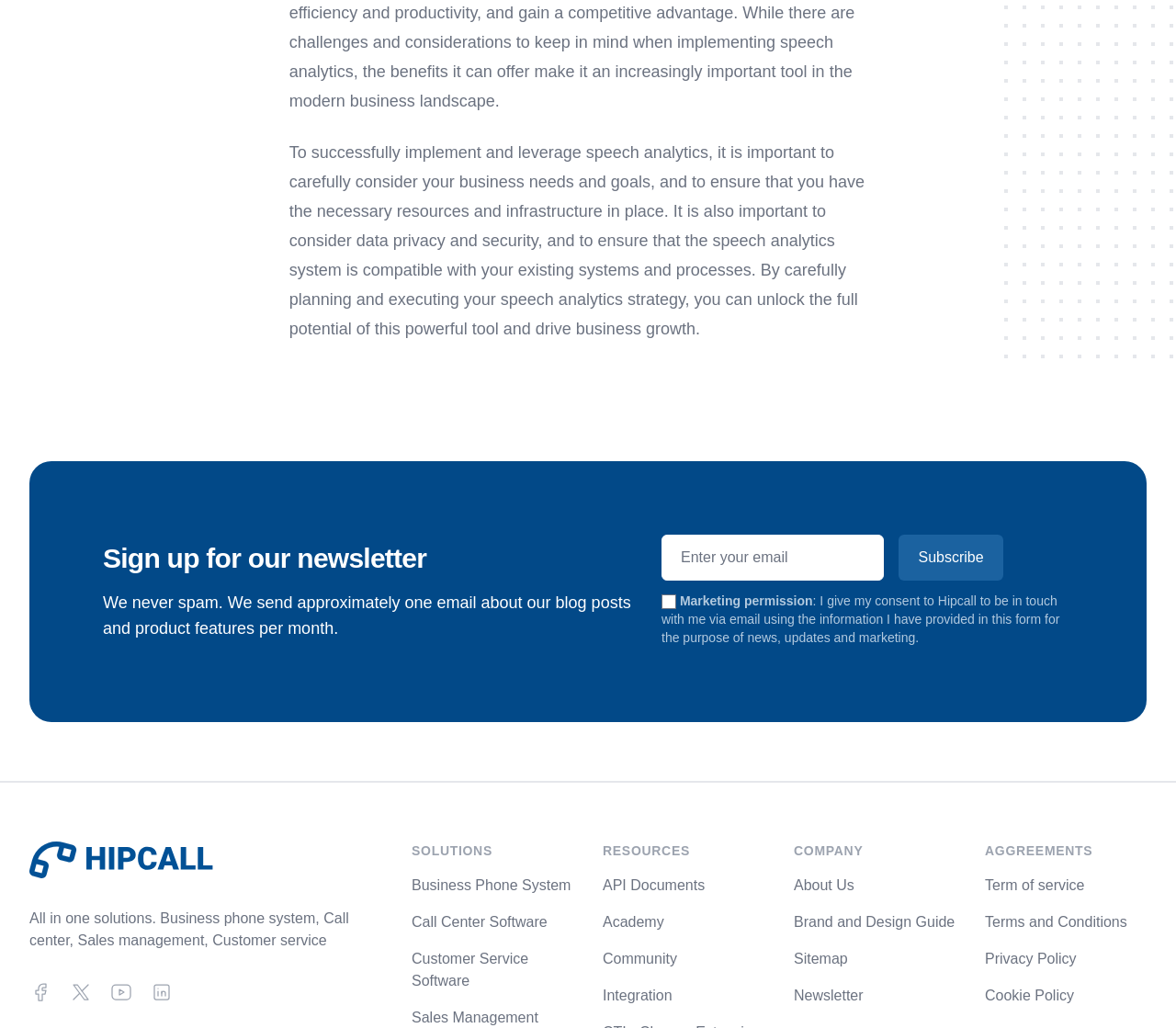Find the bounding box coordinates of the area that needs to be clicked in order to achieve the following instruction: "Learn about business phone system solutions". The coordinates should be specified as four float numbers between 0 and 1, i.e., [left, top, right, bottom].

[0.35, 0.853, 0.485, 0.868]